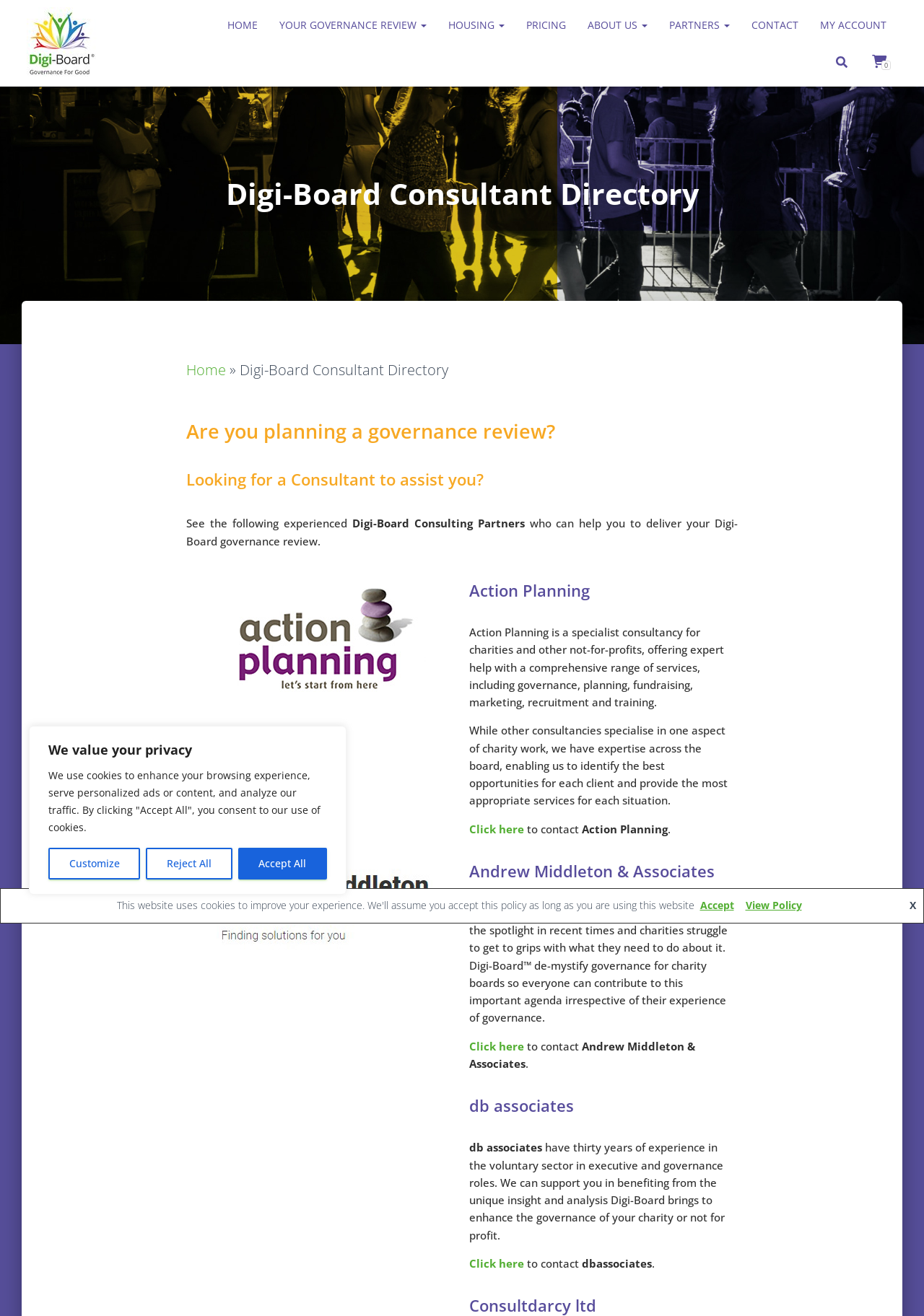What is the function of the search bar?
Please provide a comprehensive answer based on the information in the image.

The search bar is located at the top right corner of the webpage, and it allows users to search for specific consultants or services offered by Digi-Board.